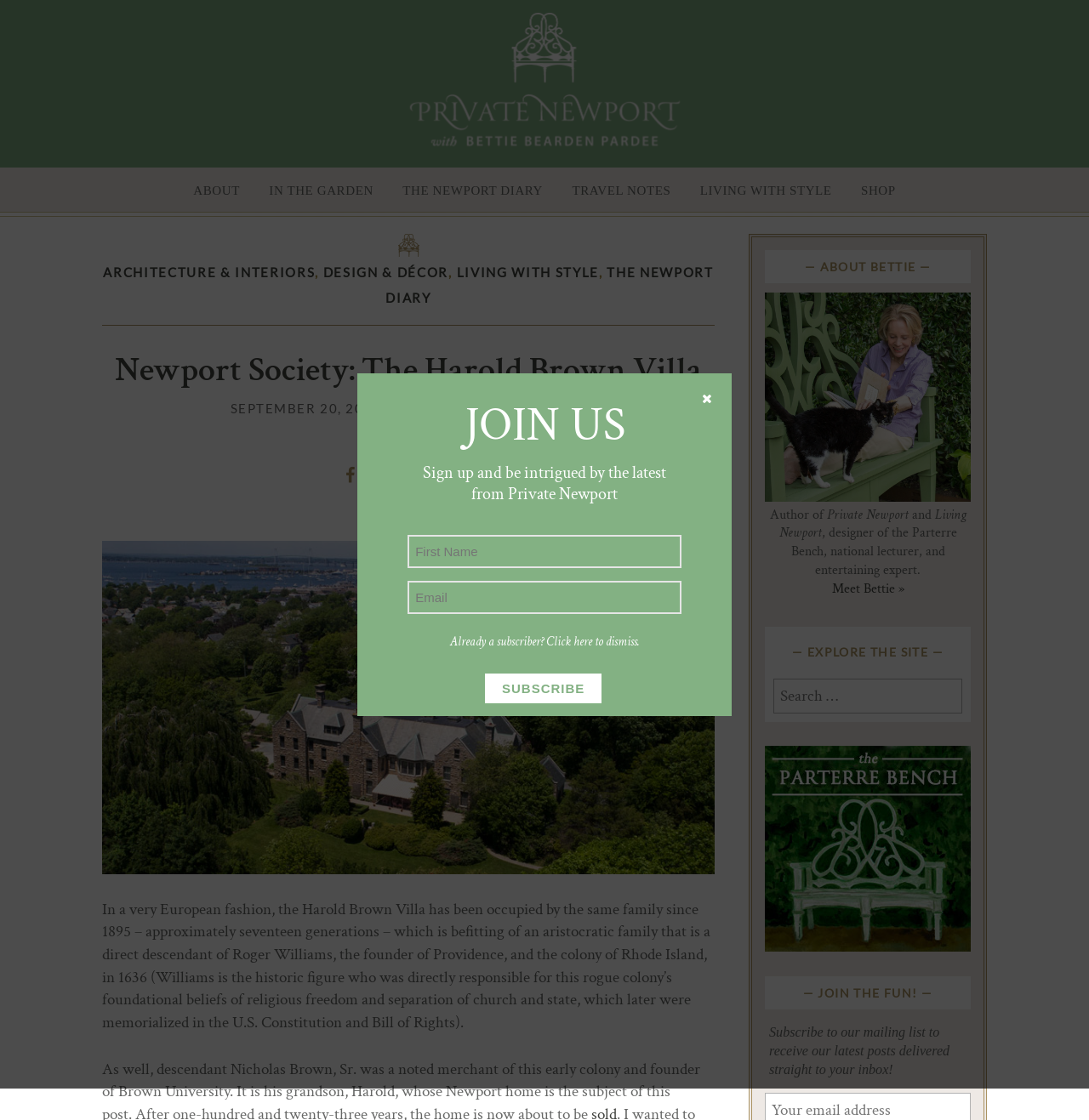Locate the bounding box coordinates of the element you need to click to accomplish the task described by this instruction: "Search for something".

[0.71, 0.606, 0.884, 0.637]